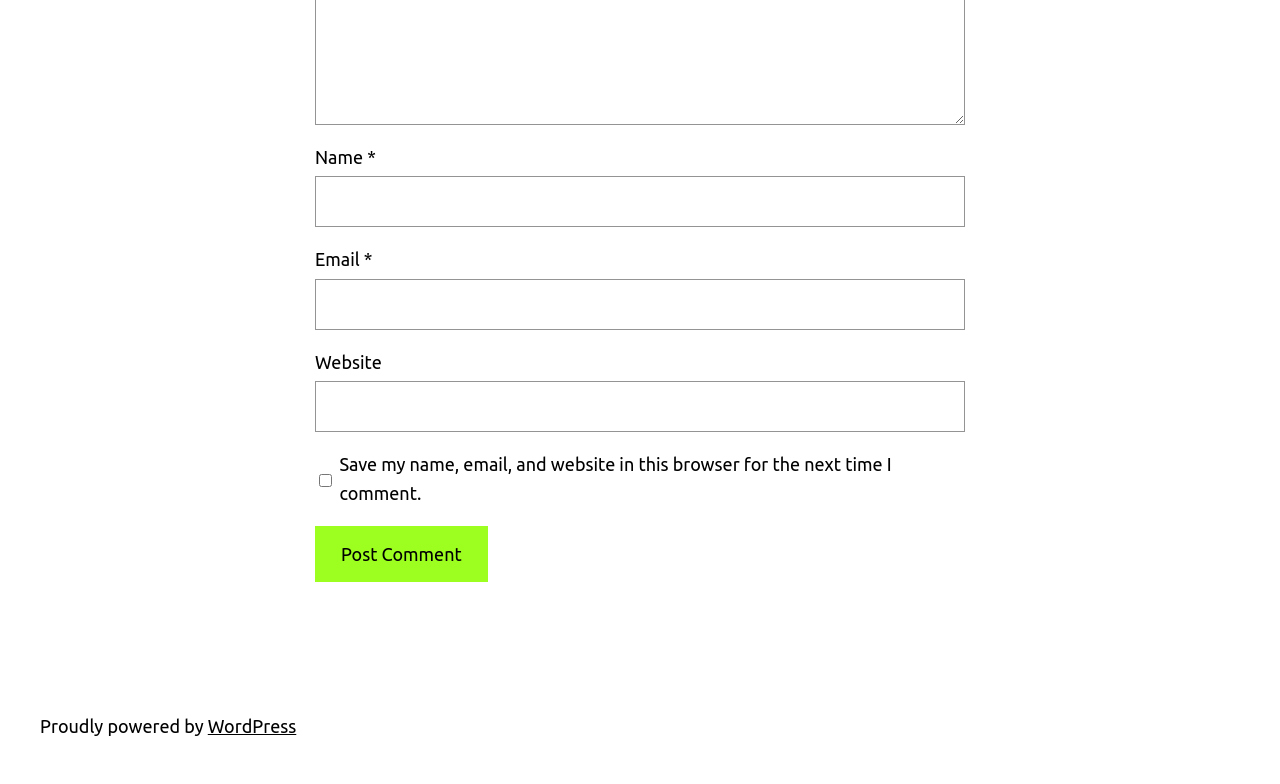Bounding box coordinates should be in the format (top-left x, top-left y, bottom-right x, bottom-right y) and all values should be floating point numbers between 0 and 1. Determine the bounding box coordinate for the UI element described as: parent_node: Name * name="author"

[0.246, 0.225, 0.754, 0.29]